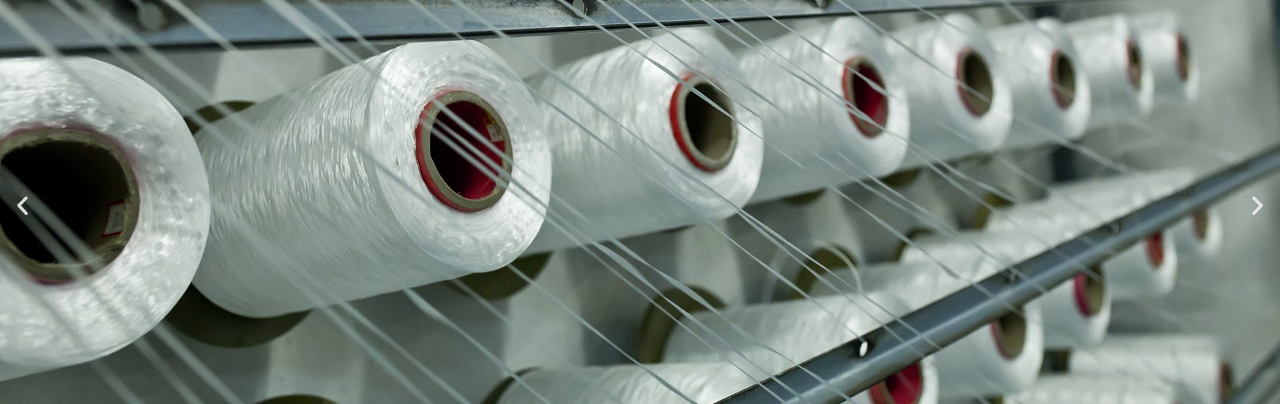Give a detailed account of everything present in the image.

This image showcases an industrial setup featuring multiple spools of white thread arranged in a neat, orderly manner on a metal rack. The spools are tightly wound, with distinct red cores visible at the center. Fine threads are stretched between the spools, hinting at a weaving or manufacturing process in progress. The setting appears to be a textile manufacturing facility, emphasizing the precision and organization inherent in the production of cords, braids, and elastics. This aligns with the ethos of Kalsi Tags, a company known for its bespoke manufacturing services and high-quality products, established in 1973. This visual representation emphasizes the commitment to quality and craftsmanship that defines the company's operations.